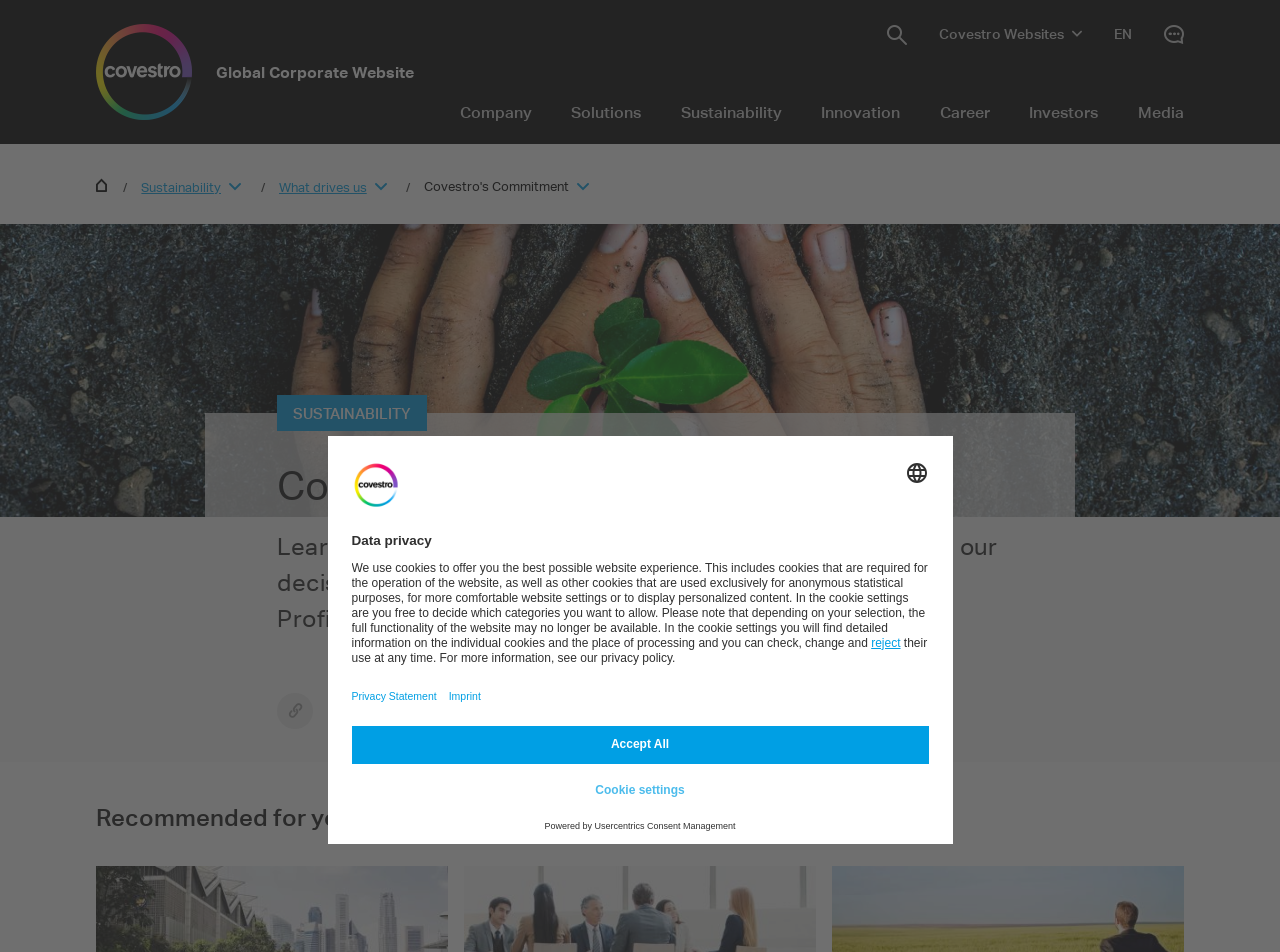Please provide a one-word or phrase answer to the question: 
What is the name of the company?

Covestro